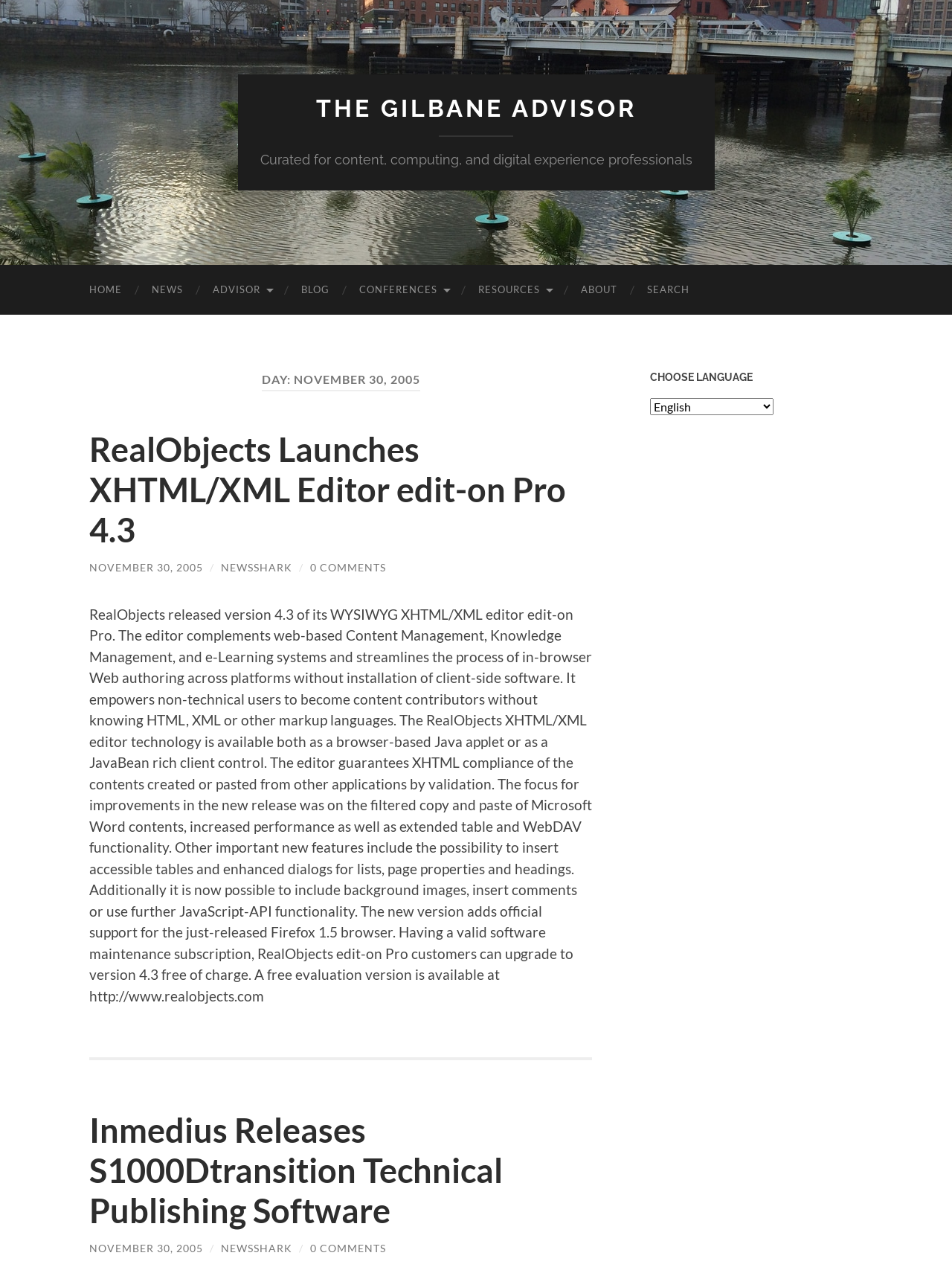Offer an in-depth caption of the entire webpage.

The webpage is an archive of news articles from The Gilbane Advisor, a publication focused on content, computing, and digital experience professionals. At the top of the page, there is a header section with a link to "THE GILBANE ADVISOR" and a brief description of the publication. Below this, there is a navigation menu with links to "HOME", "NEWS", "ADVISOR", "BLOG", "CONFERENCES", "RESOURCES", "ABOUT", and "SEARCH".

The main content of the page is divided into two sections. On the left, there is a list of news articles, each with a heading, a link to the article, and a brief summary. The articles are dated, with the most recent ones appearing at the top. Each article has a link to the original source, "NEWSSHARK", and an indication of the number of comments, which is zero in all cases.

On the right, there is a complementary section with a heading "CHOOSE LANGUAGE" and a dropdown menu to select a language. This section is positioned above the list of news articles.

The news articles themselves are quite detailed, with one discussing the release of a new version of an XHTML/XML editor, edit-on Pro 4.3, and another discussing the release of technical publishing software, S1000Dtransition. The articles provide a brief overview of the new features and improvements in each software release.